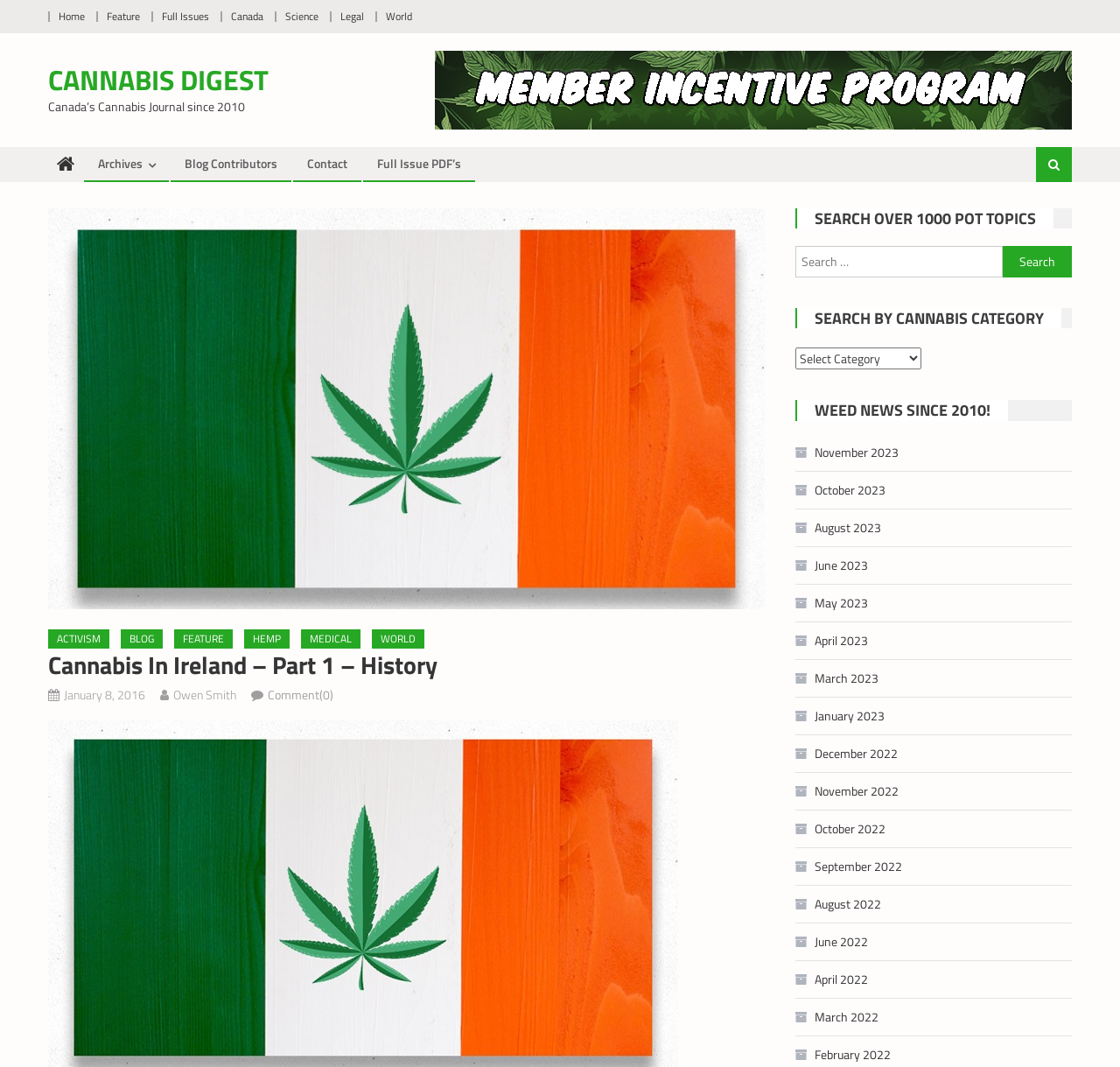What is the purpose of the search bar?
Examine the image and give a concise answer in one word or a short phrase.

To search over 1000 pot topics